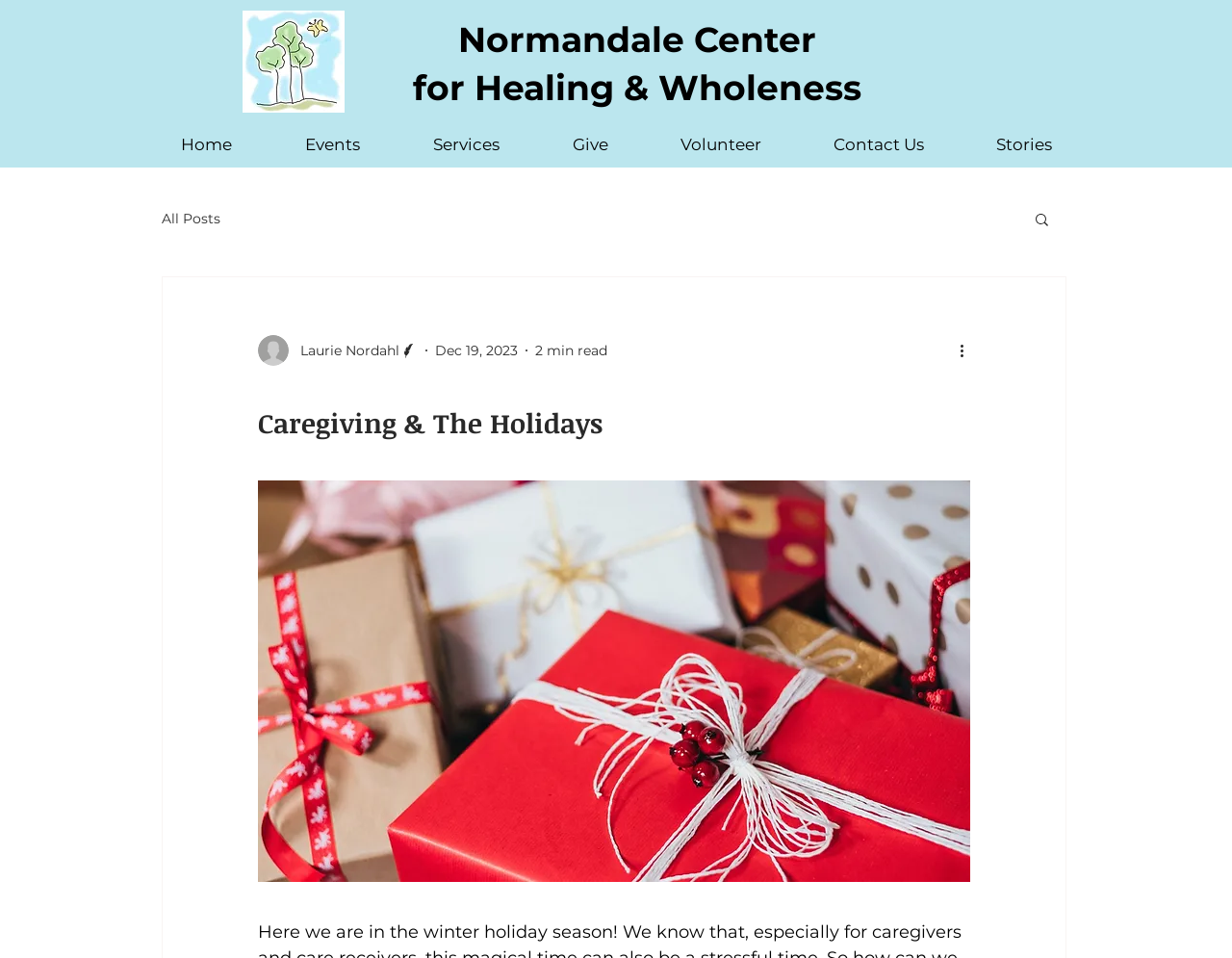How many navigation links are there in the 'Site' section?
Please respond to the question thoroughly and include all relevant details.

The 'Site' section has 7 navigation links, which are 'Home', 'Events', 'Services', 'Give', 'Volunteer', 'Contact Us', and 'Stories'. These links can be found in the navigation element with the label 'Site'.